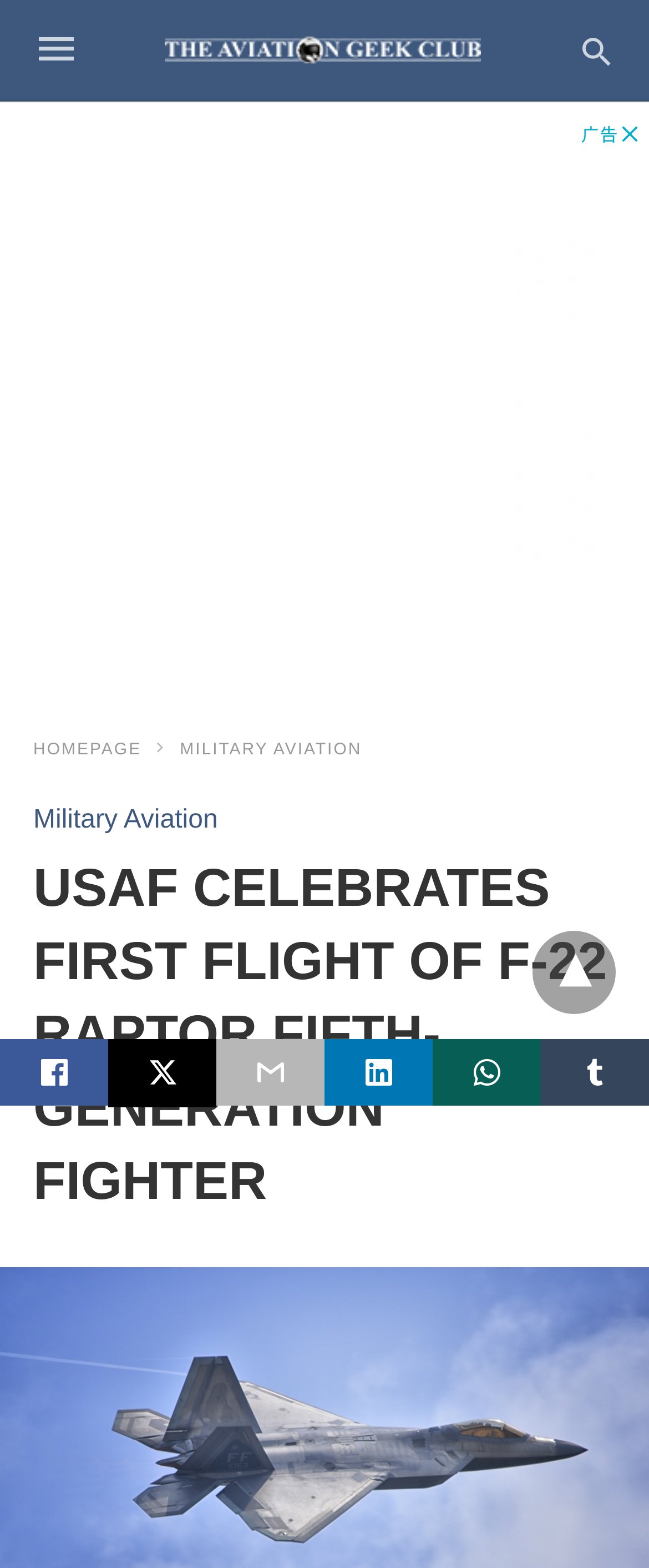Based on the element description Military Aviation, identify the bounding box coordinates for the UI element. The coordinates should be in the format (top-left x, top-left y, bottom-right x, bottom-right y) and within the 0 to 1 range.

[0.277, 0.473, 0.558, 0.484]